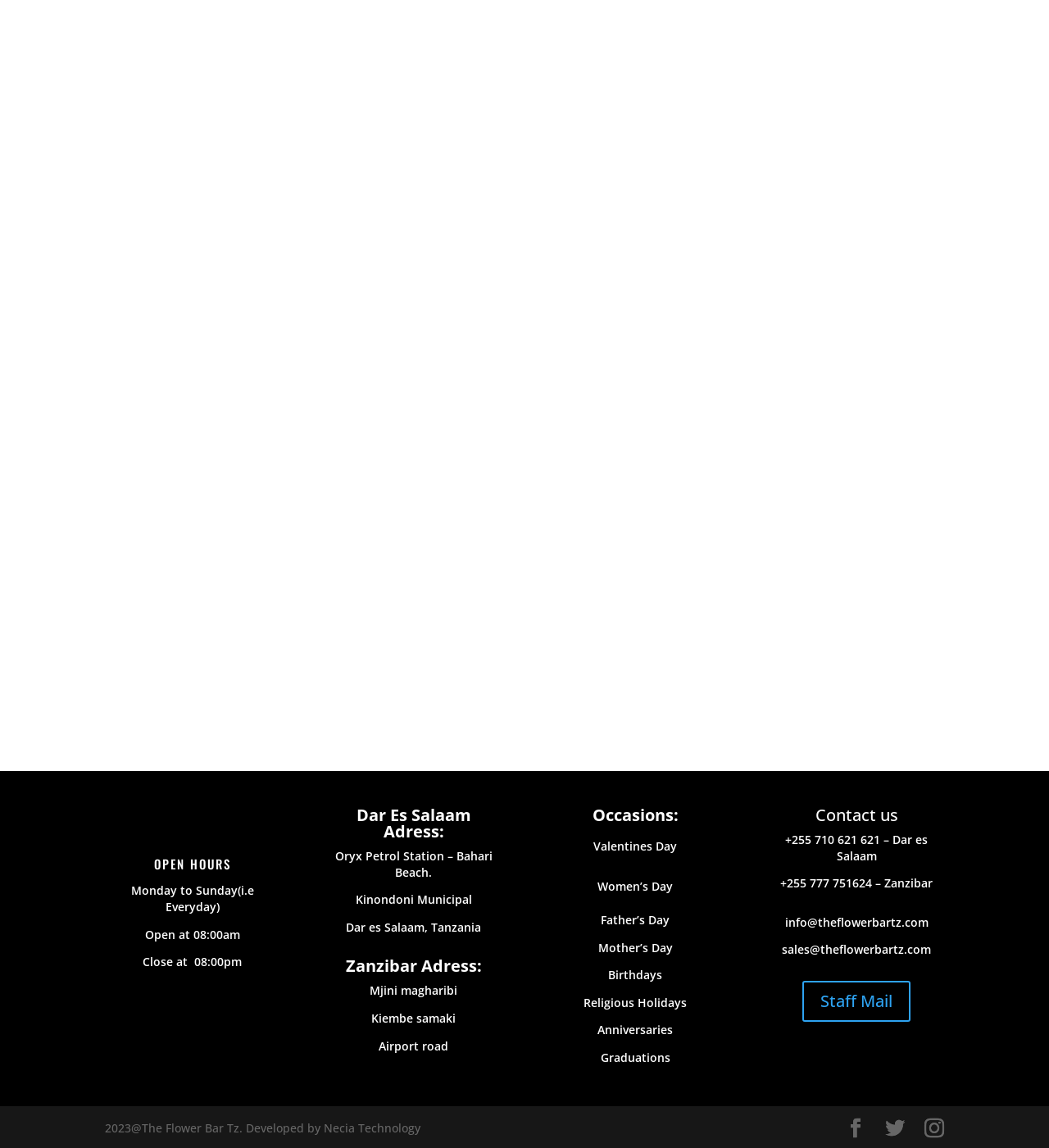From the element description Wike’s Revolutionary Resource Control Initiative, predict the bounding box coordinates of the UI element. The coordinates must be specified in the format (top-left x, top-left y, bottom-right x, bottom-right y) and should be within the 0 to 1 range.

None